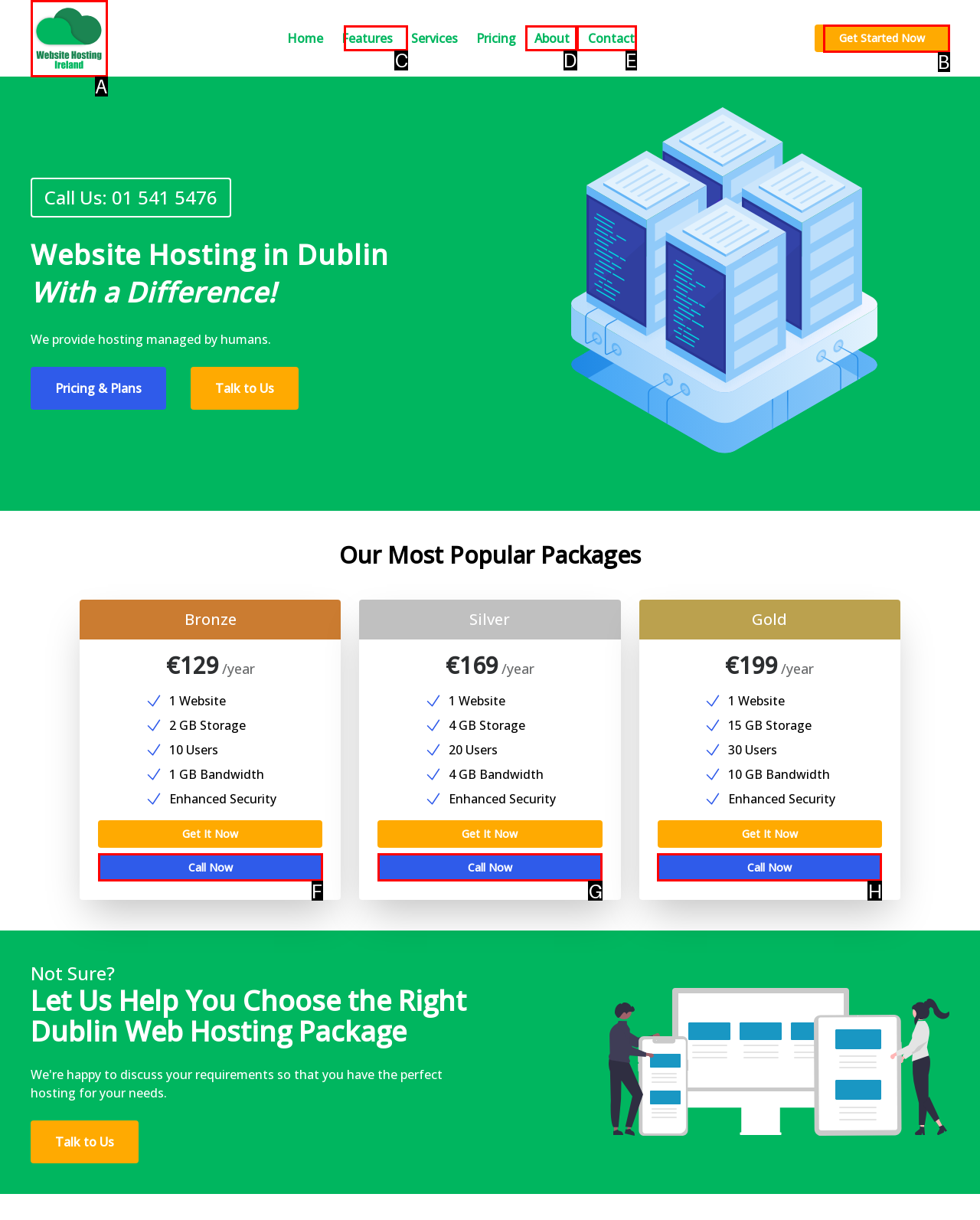Choose the option that aligns with the description: Call Now
Respond with the letter of the chosen option directly.

F